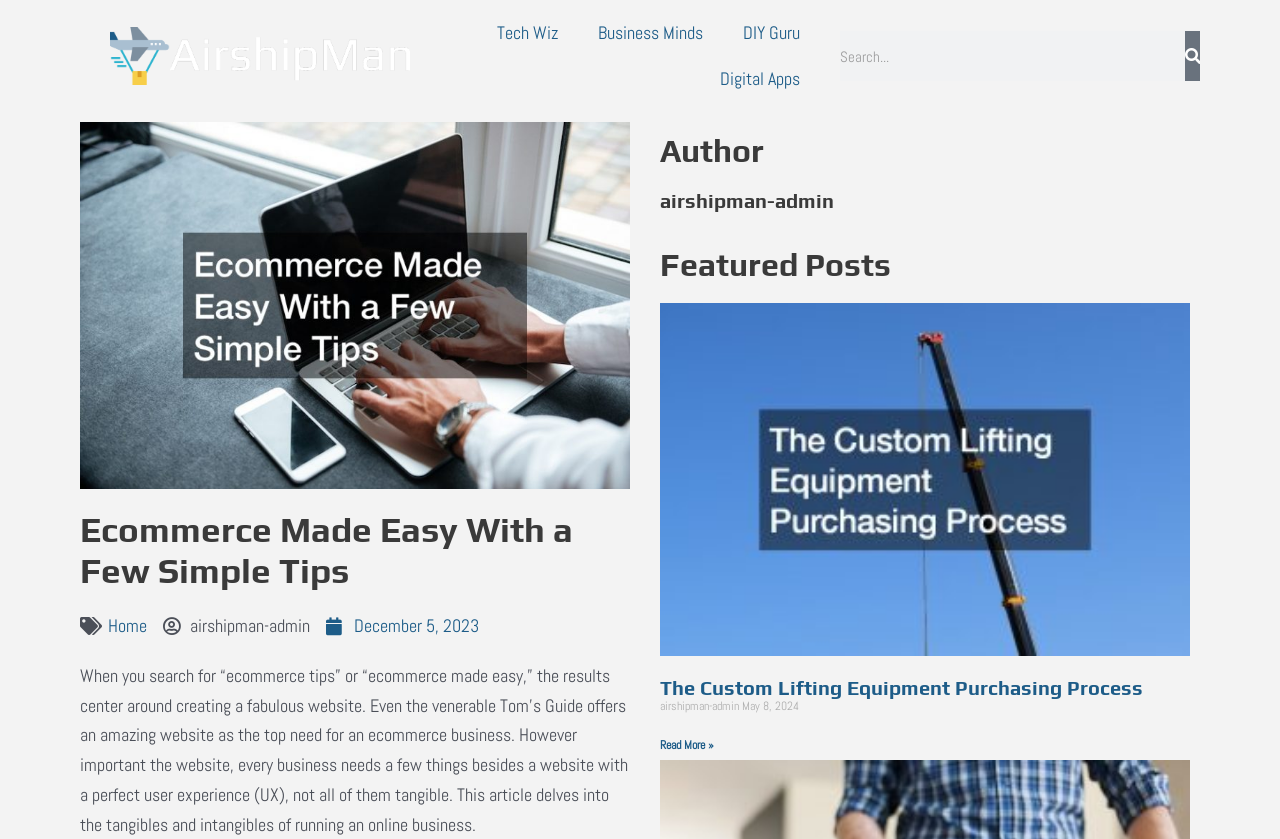Highlight the bounding box coordinates of the element that should be clicked to carry out the following instruction: "Read more about The Custom Lifting Equipment Purchasing Process". The coordinates must be given as four float numbers ranging from 0 to 1, i.e., [left, top, right, bottom].

[0.516, 0.878, 0.558, 0.897]